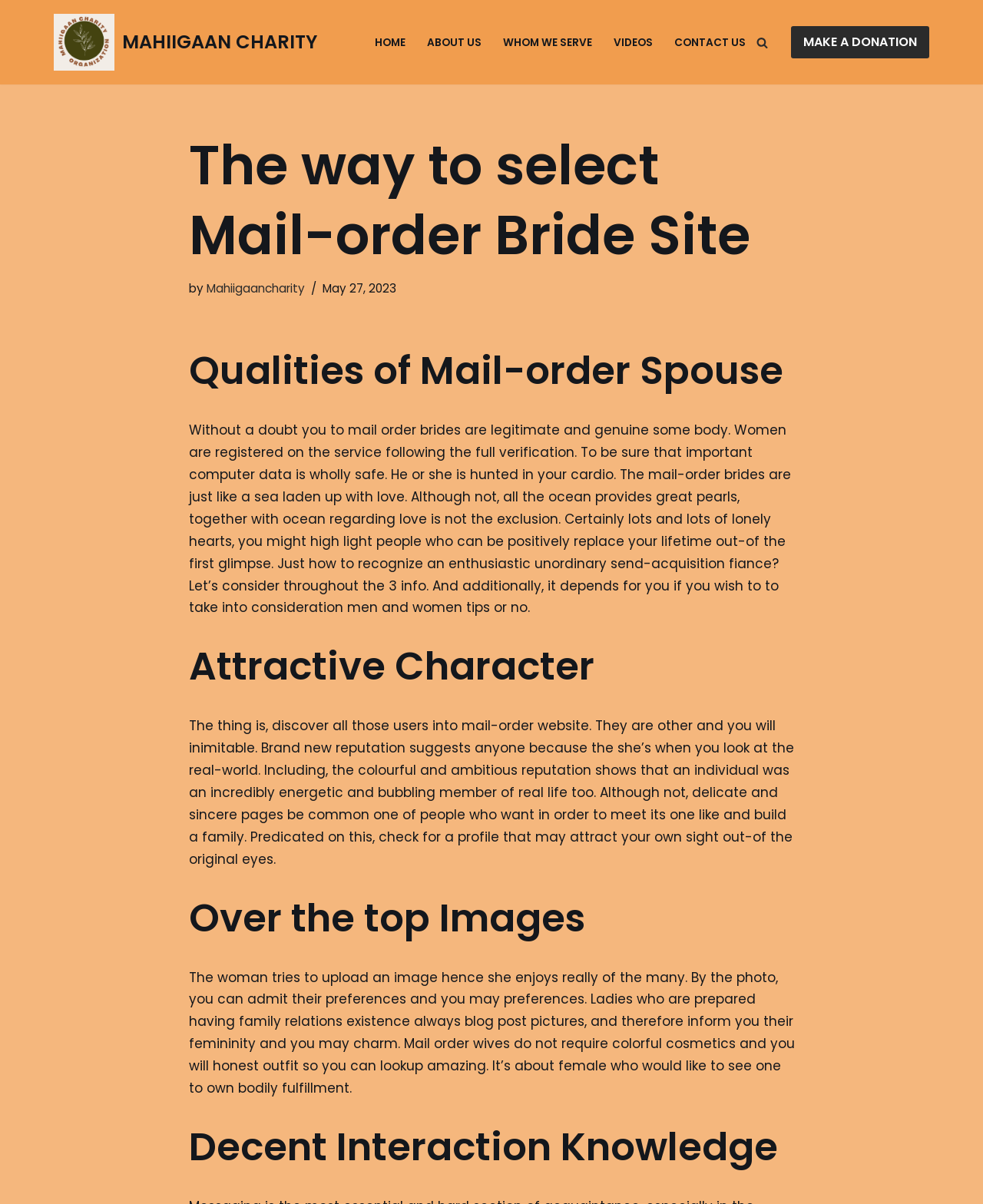Bounding box coordinates are specified in the format (top-left x, top-left y, bottom-right x, bottom-right y). All values are floating point numbers bounded between 0 and 1. Please provide the bounding box coordinate of the region this sentence describes: Skip to content

[0.0, 0.02, 0.023, 0.033]